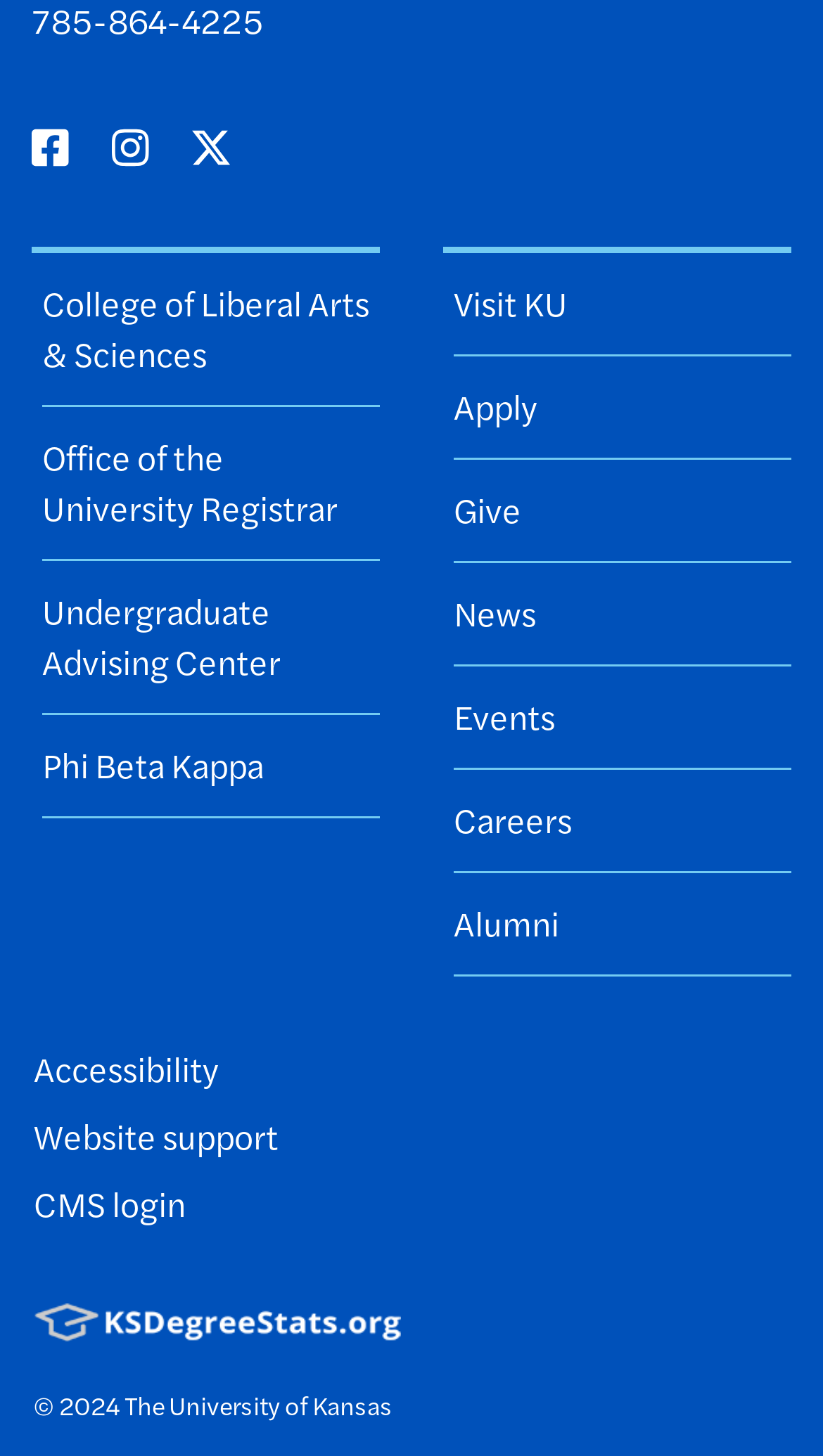Identify the bounding box coordinates for the UI element described as: "Give".

[0.551, 0.333, 0.633, 0.366]